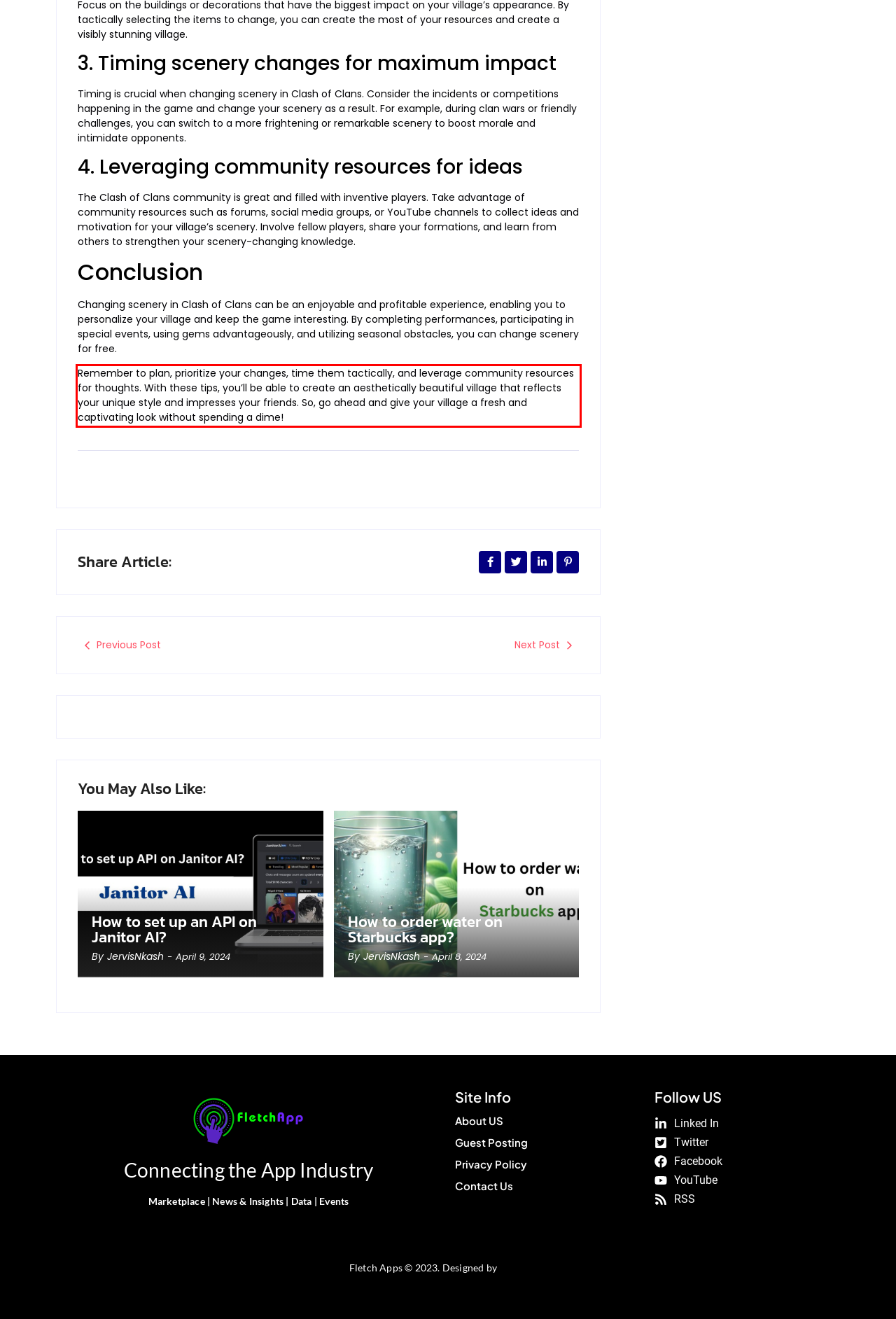Examine the webpage screenshot and use OCR to recognize and output the text within the red bounding box.

Remember to plan, prioritize your changes, time them tactically, and leverage community resources for thoughts. With these tips, you’ll be able to create an aesthetically beautiful village that reflects your unique style and impresses your friends. So, go ahead and give your village a fresh and captivating look without spending a dime!